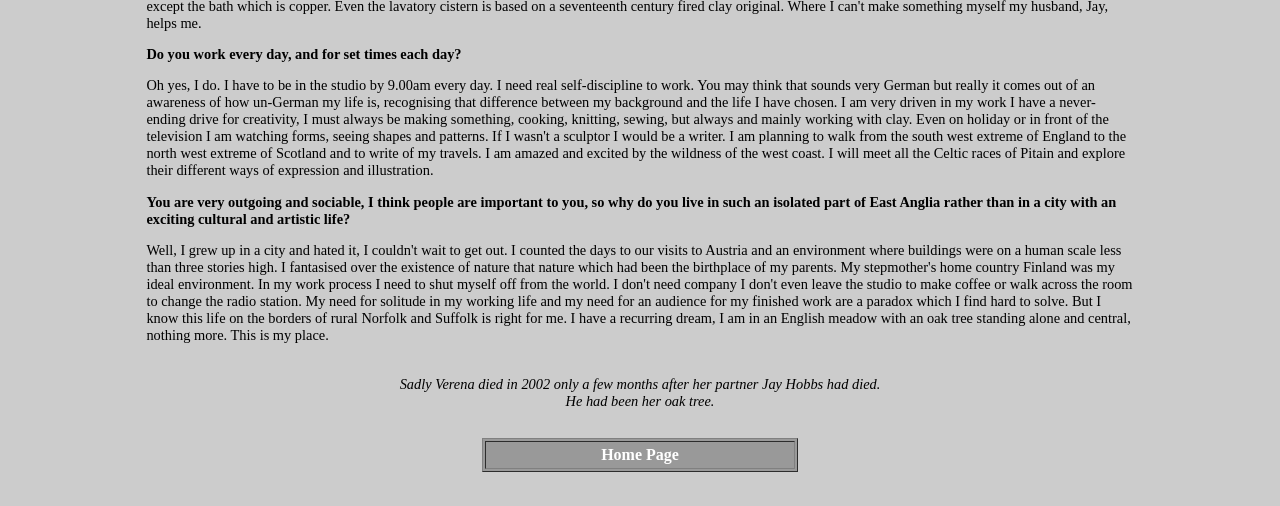Please determine the bounding box coordinates for the UI element described as: "Home Page".

[0.47, 0.88, 0.53, 0.914]